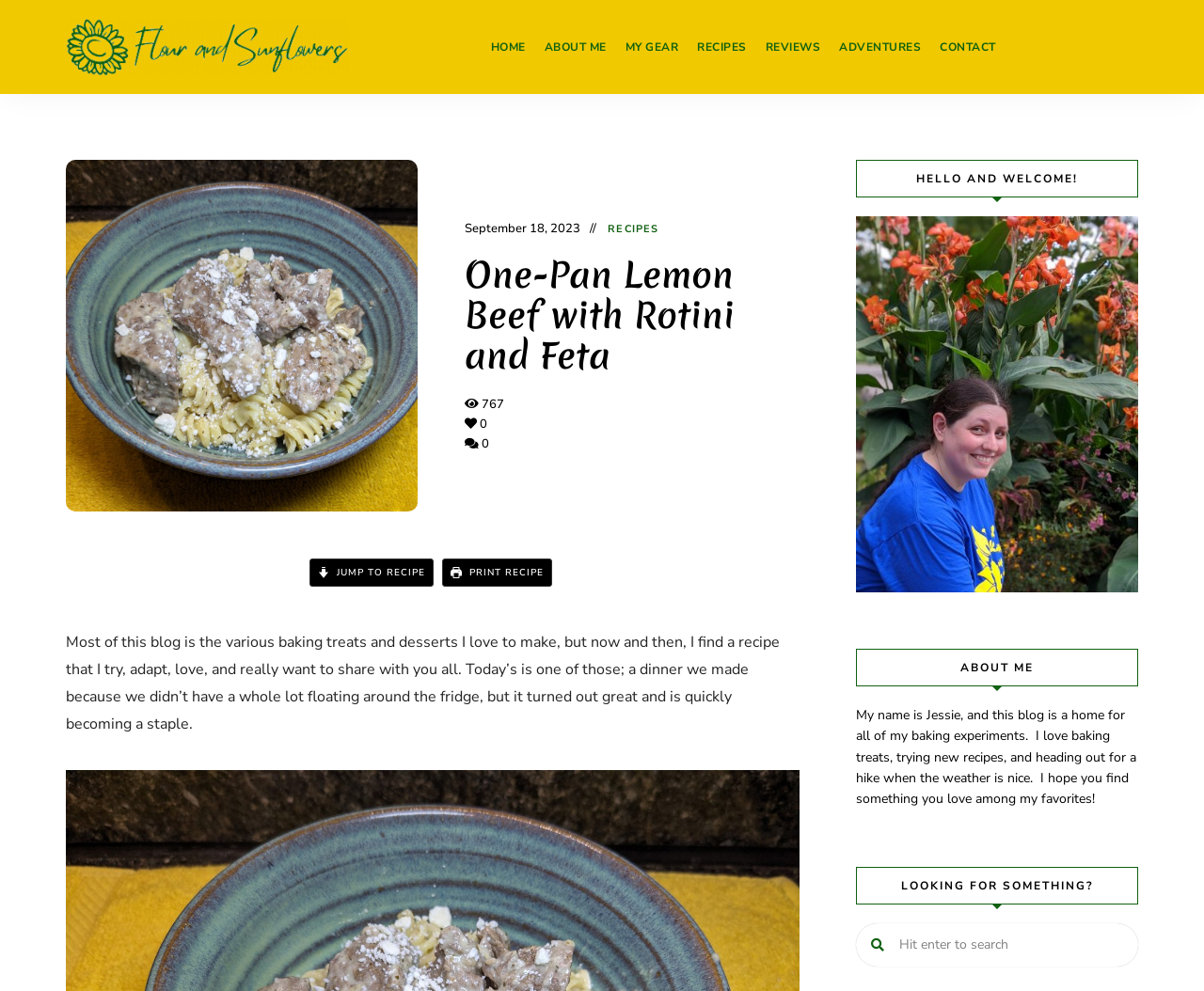What is the purpose of the 'JUMP TO RECIPE' link?
Refer to the image and provide a concise answer in one word or phrase.

To jump to the recipe